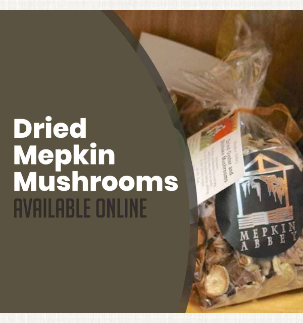Using the elements shown in the image, answer the question comprehensively: What is the significance of the Mepkin Abbey logo?

The Mepkin Abbey logo on the label of the bag emphasizes the product's connection to this renowned location, which suggests that the mushrooms may have been sourced or produced in association with Mepkin Abbey, adding to their authenticity and appeal.